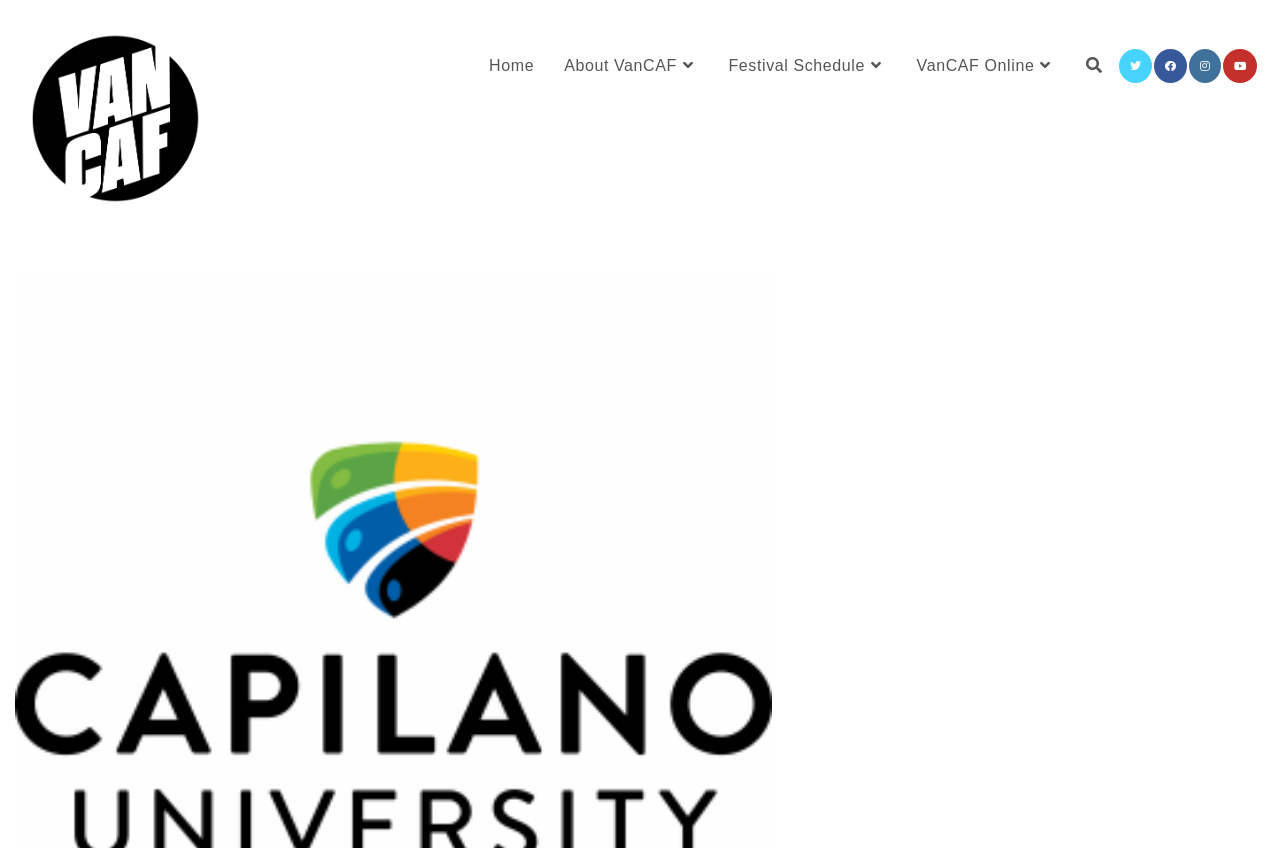Provide a thorough and detailed response to the question by examining the image: 
What is the purpose of the 'Search website' link?

I inferred the purpose of the link by its text 'Search website', which suggests that it allows users to search for content within the website.